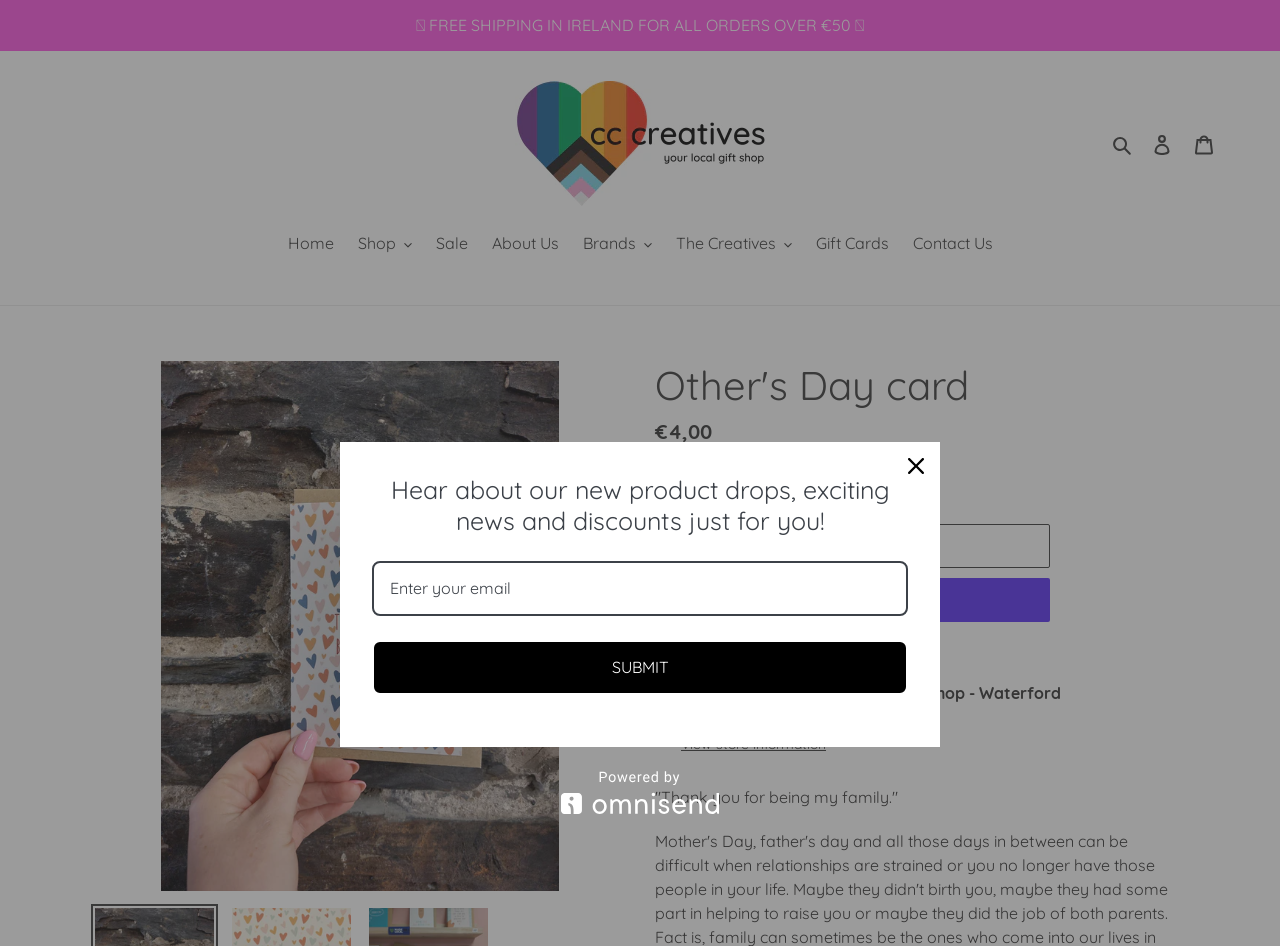Using the provided element description, identify the bounding box coordinates as (top-left x, top-left y, bottom-right x, bottom-right y). Ensure all values are between 0 and 1. Description: Buy now with ShopPayBuy with

[0.516, 0.611, 0.82, 0.658]